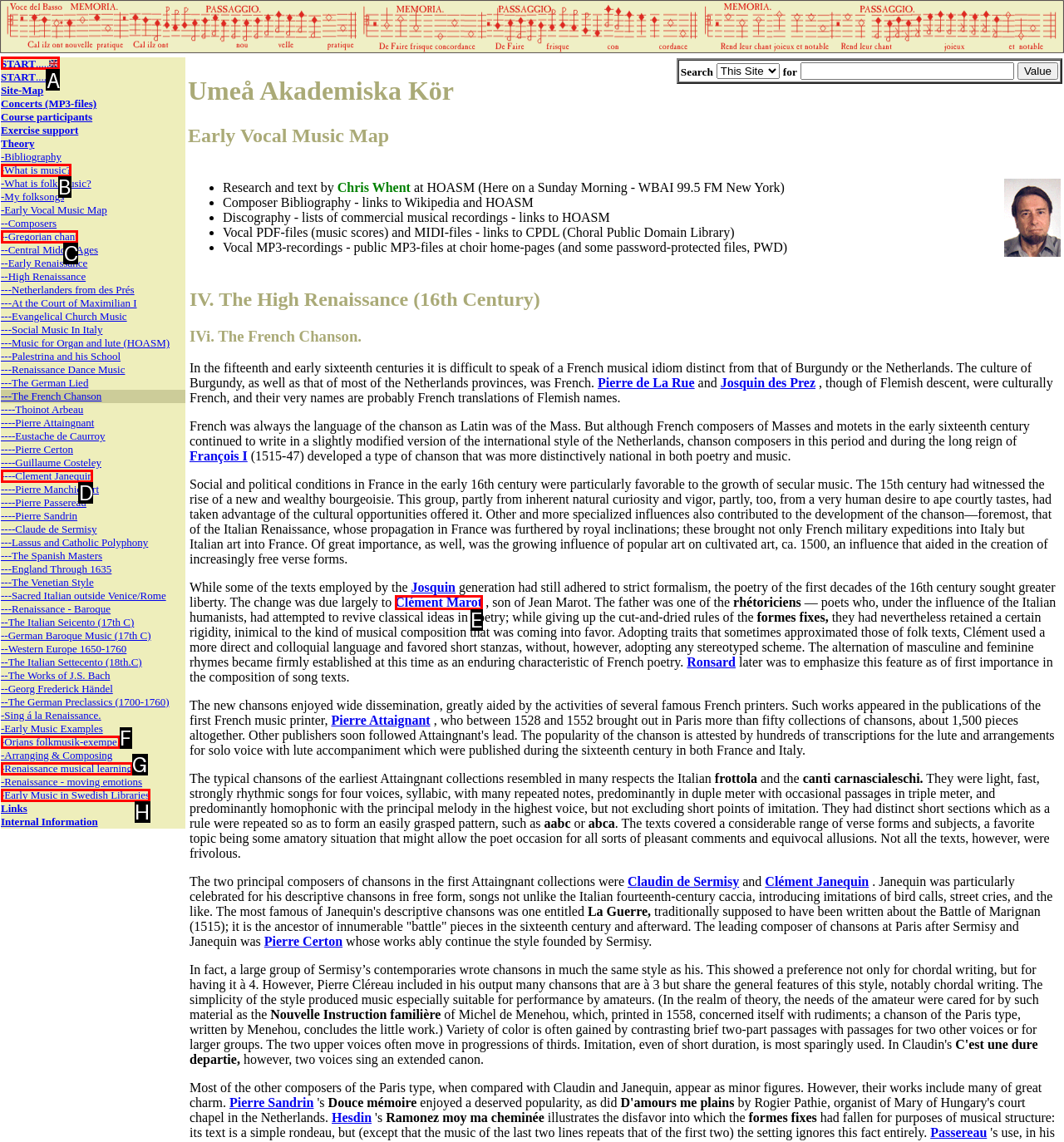For the given instruction: Click on START....., determine which boxed UI element should be clicked. Answer with the letter of the corresponding option directly.

A